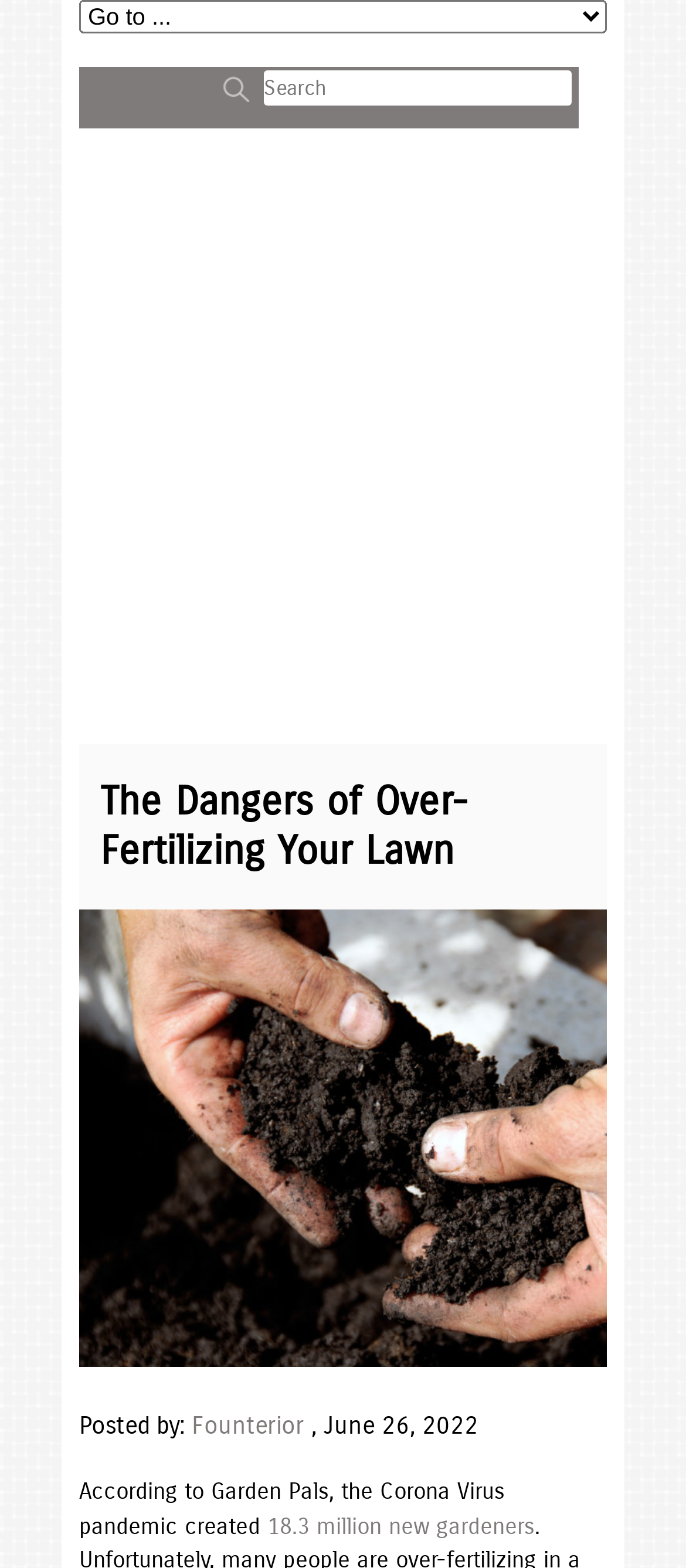Predict the bounding box of the UI element that fits this description: "18.3 million new gardeners".

[0.39, 0.965, 0.779, 0.983]